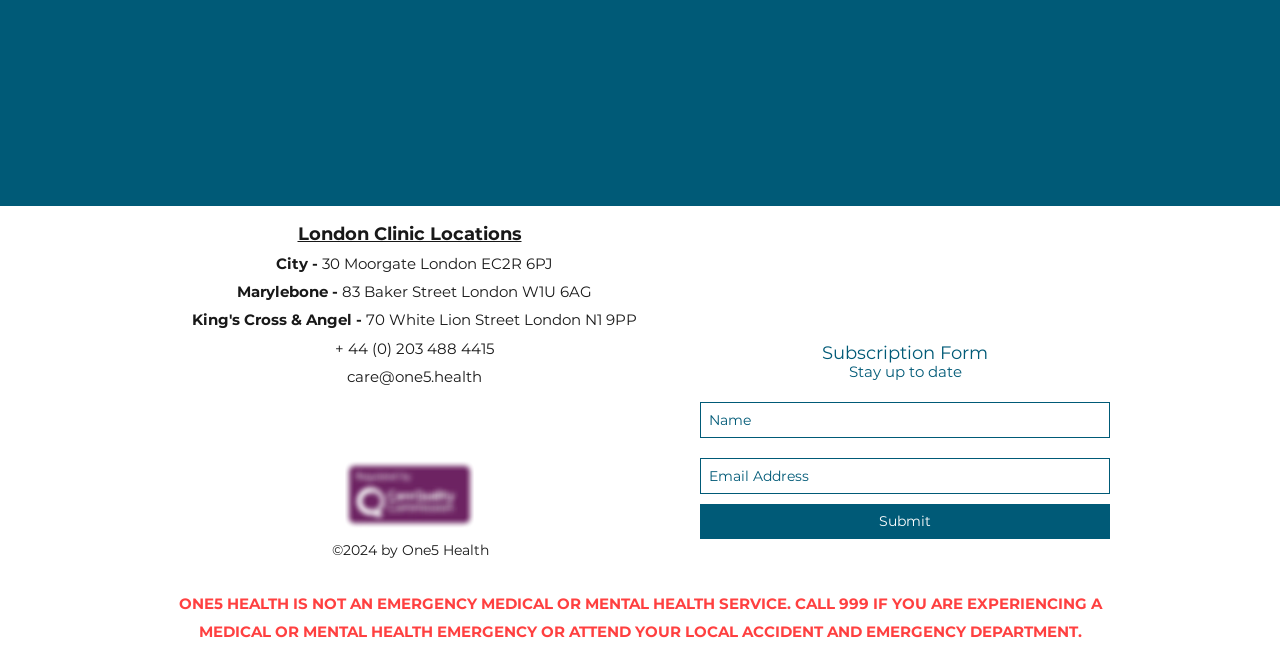Respond with a single word or phrase to the following question: What is the phone number to contact?

+44 (0) 203 488 4415